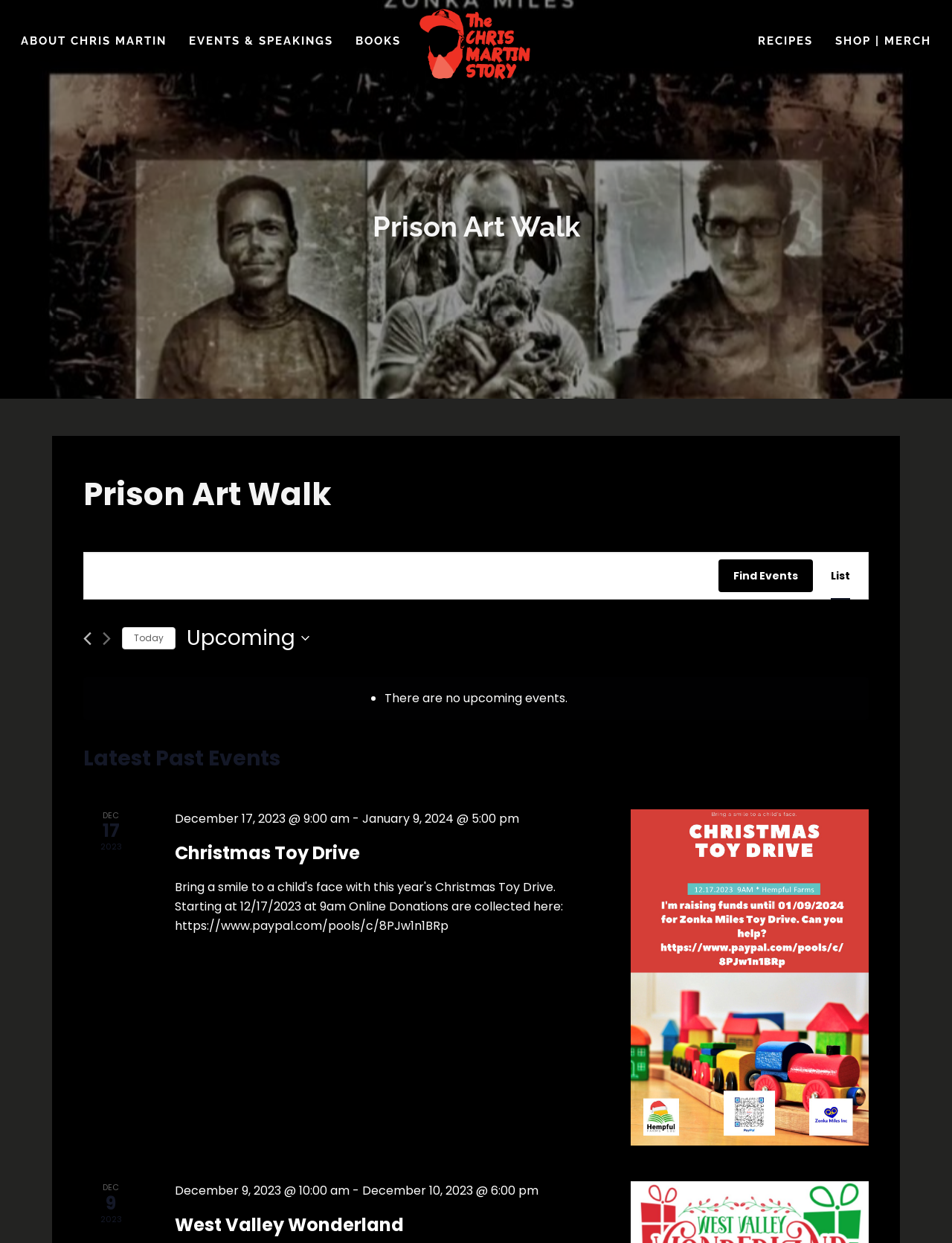Determine the bounding box coordinates for the area you should click to complete the following instruction: "Click on the logo".

[0.413, 0.0, 0.587, 0.066]